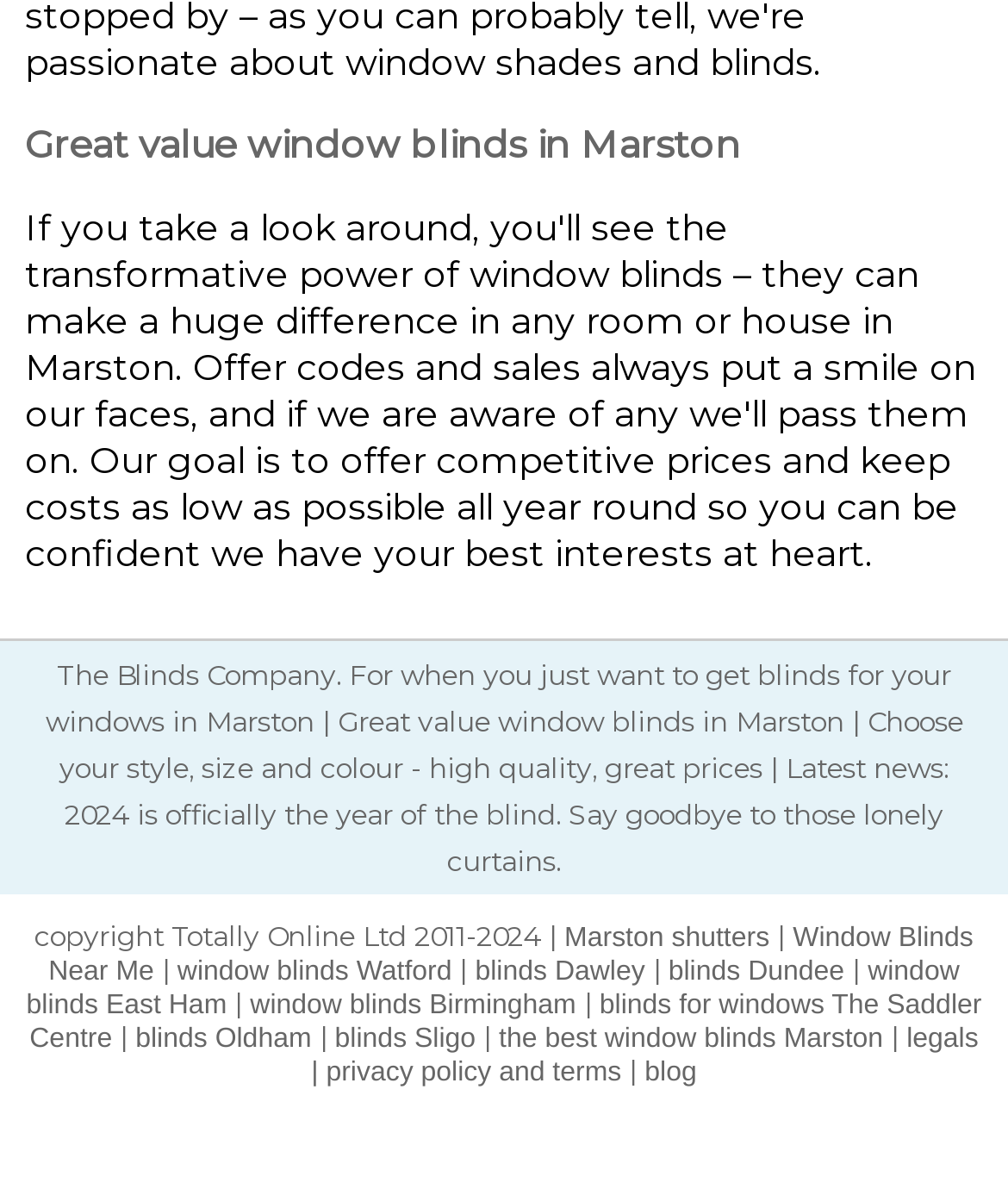Locate the bounding box coordinates of the element you need to click to accomplish the task described by this instruction: "Check 'legals |'".

[0.309, 0.861, 0.971, 0.915]